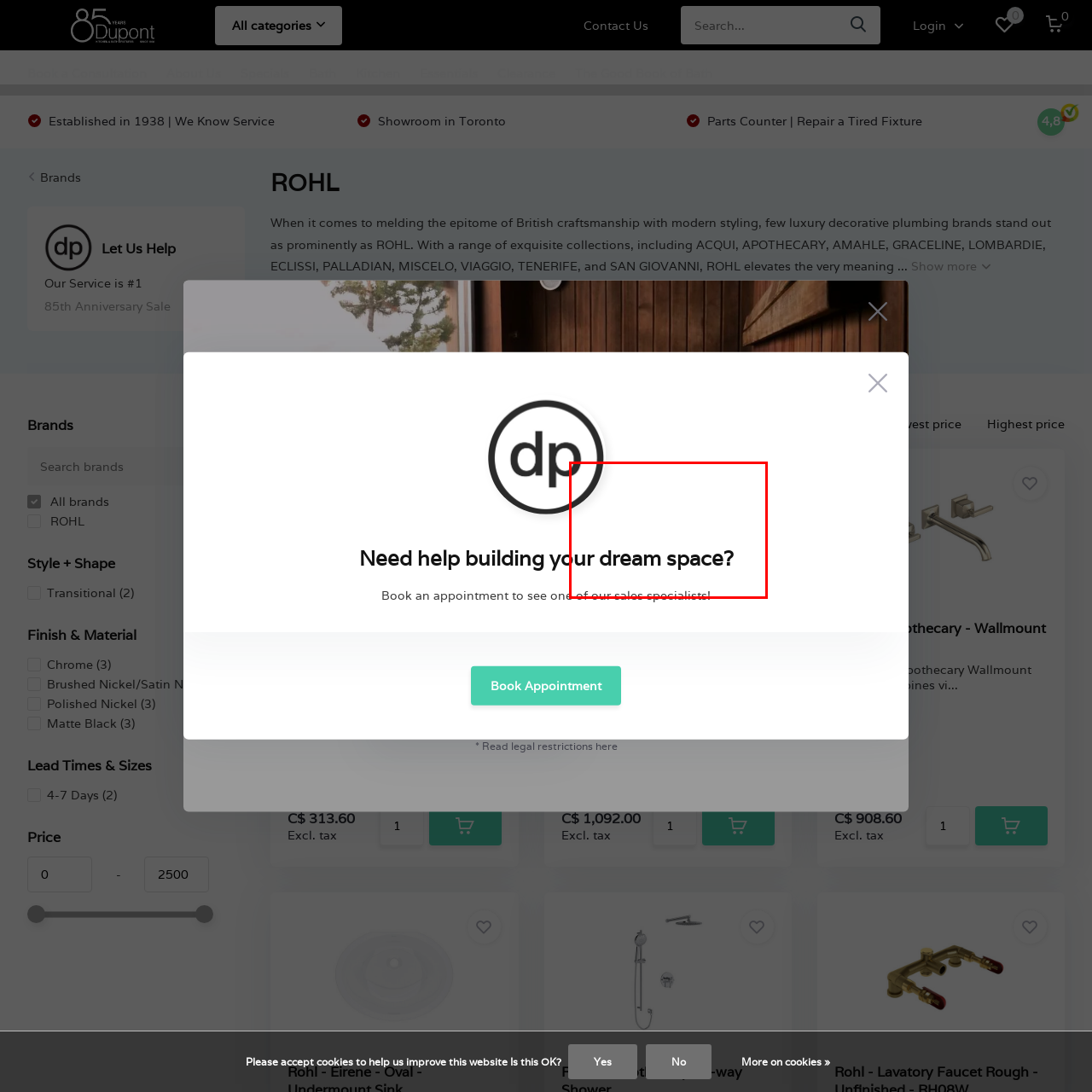What tone does the aesthetic convey?
Focus on the area within the red boundary in the image and answer the question with one word or a short phrase.

Approachability and expertise